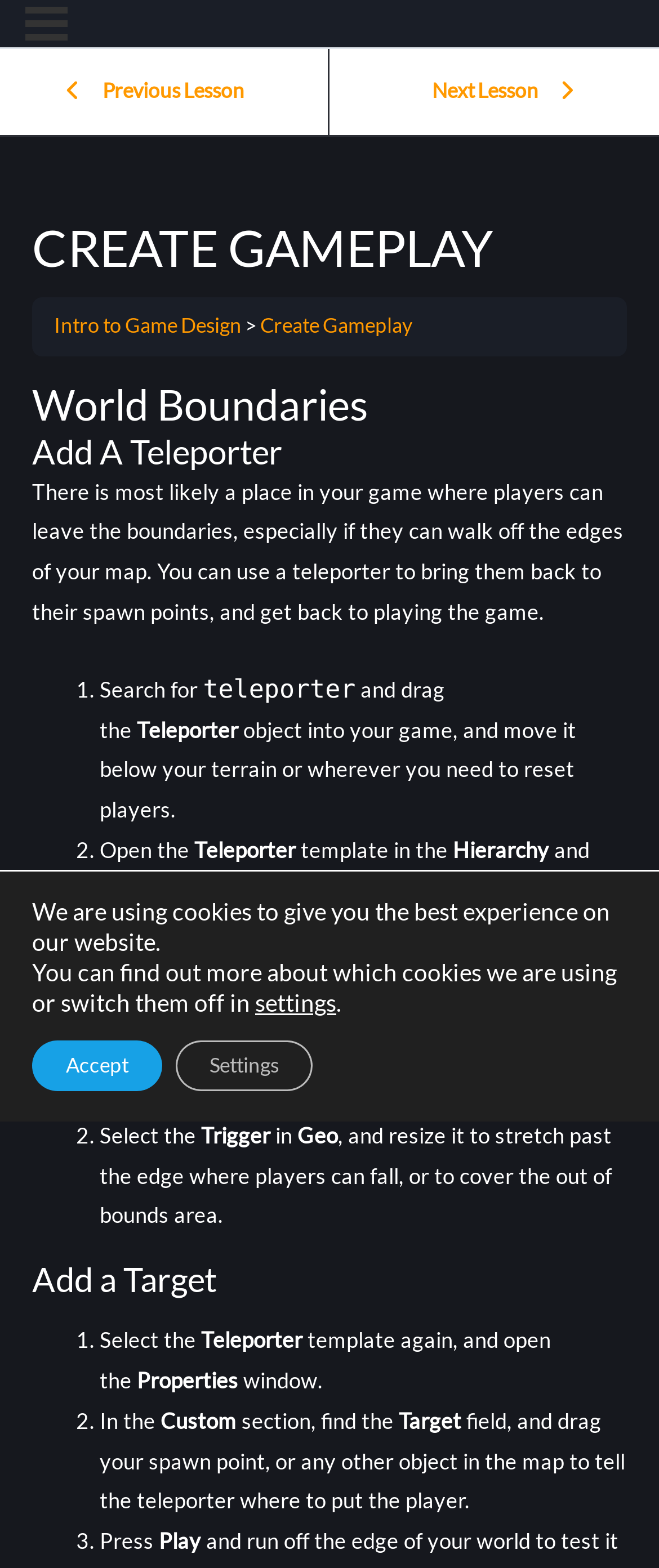Reply to the question with a single word or phrase:
What is the purpose of the Target field in the teleporter's Properties window?

To tell the teleporter where to put the player